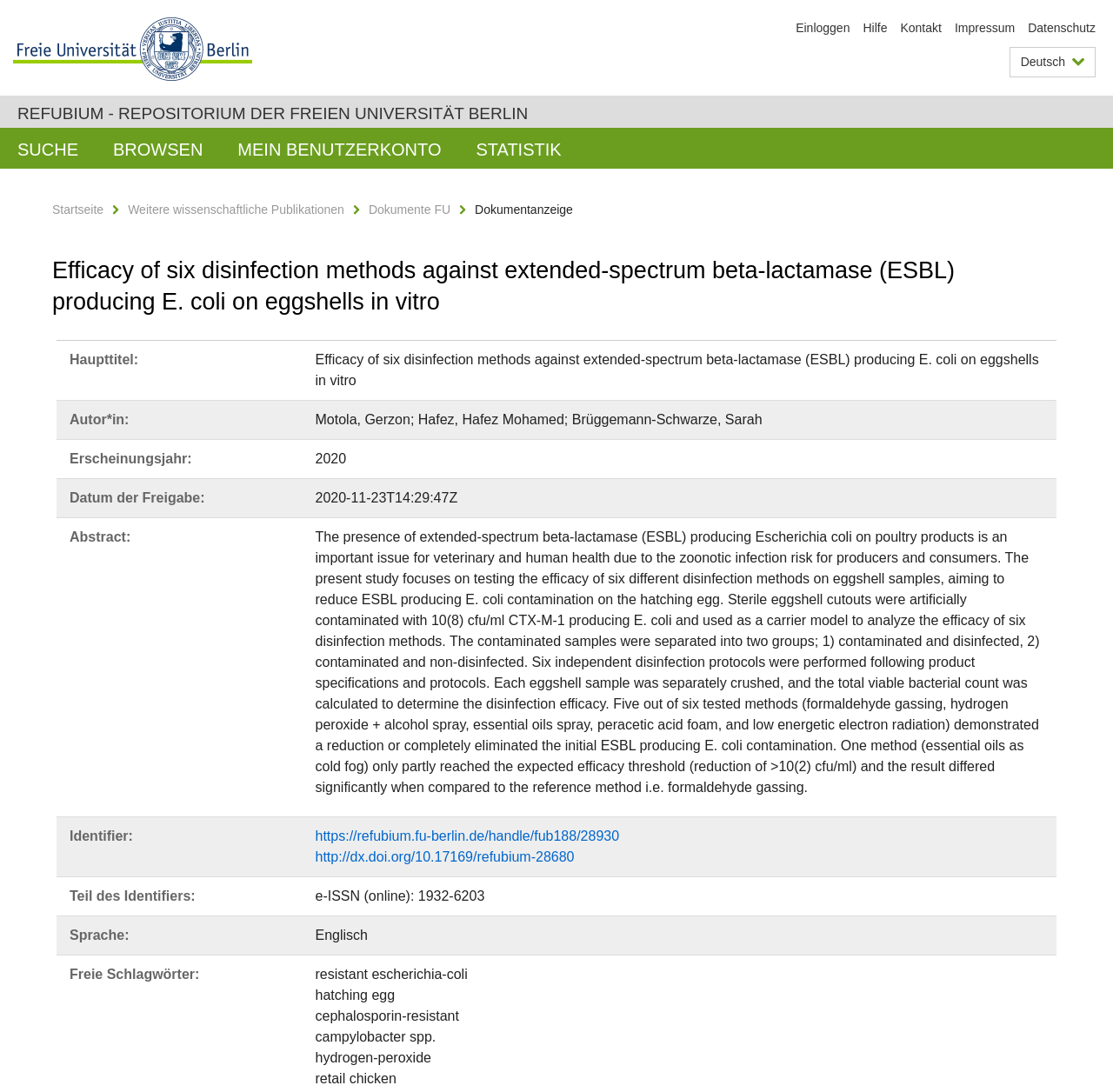Determine the bounding box coordinates of the clickable element to achieve the following action: 'read the news'. Provide the coordinates as four float values between 0 and 1, formatted as [left, top, right, bottom].

None